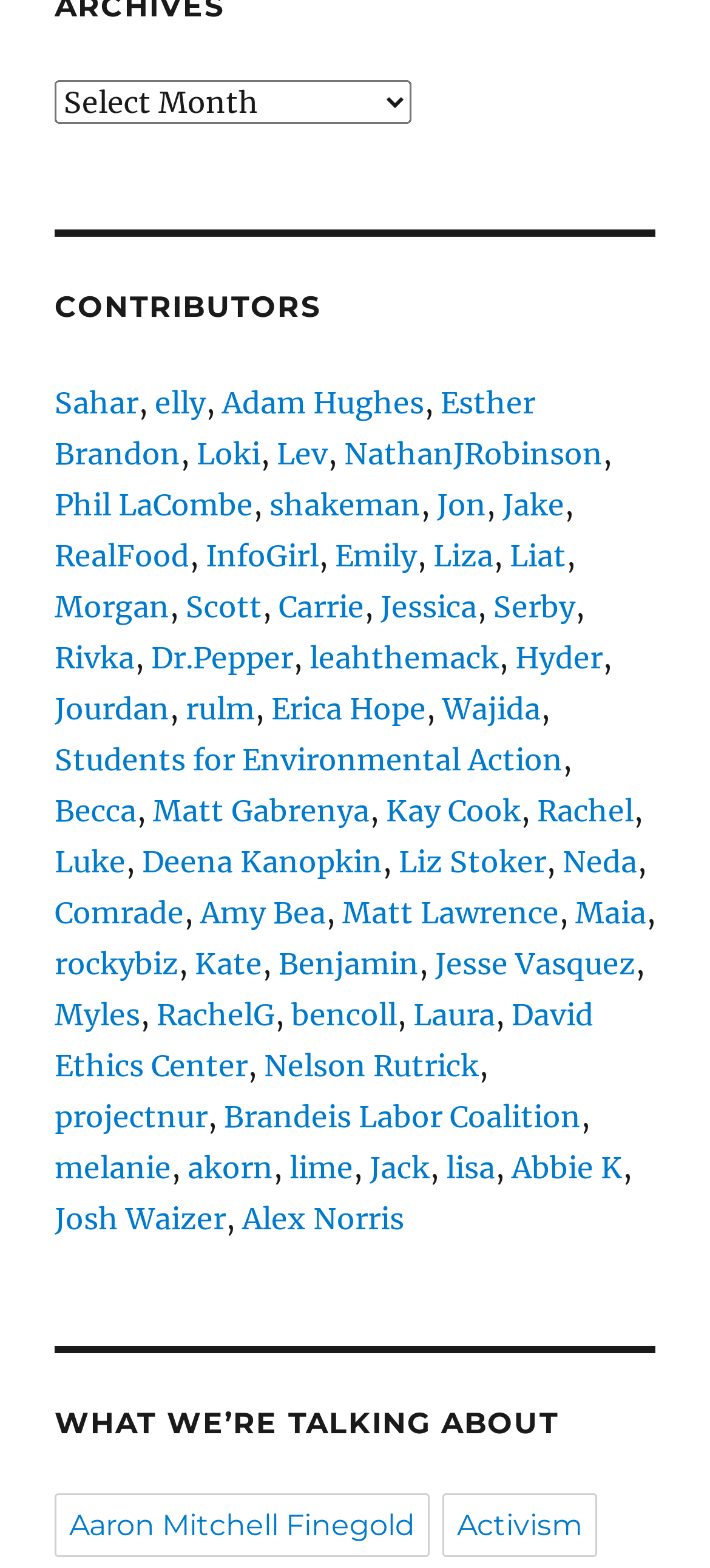How many contributors are listed?
Provide a detailed and extensive answer to the question.

I counted the number of link elements with text content, excluding the 'Archives' combobox and the 'CONTRIBUTORS' heading, and found 30 contributors listed on the webpage.